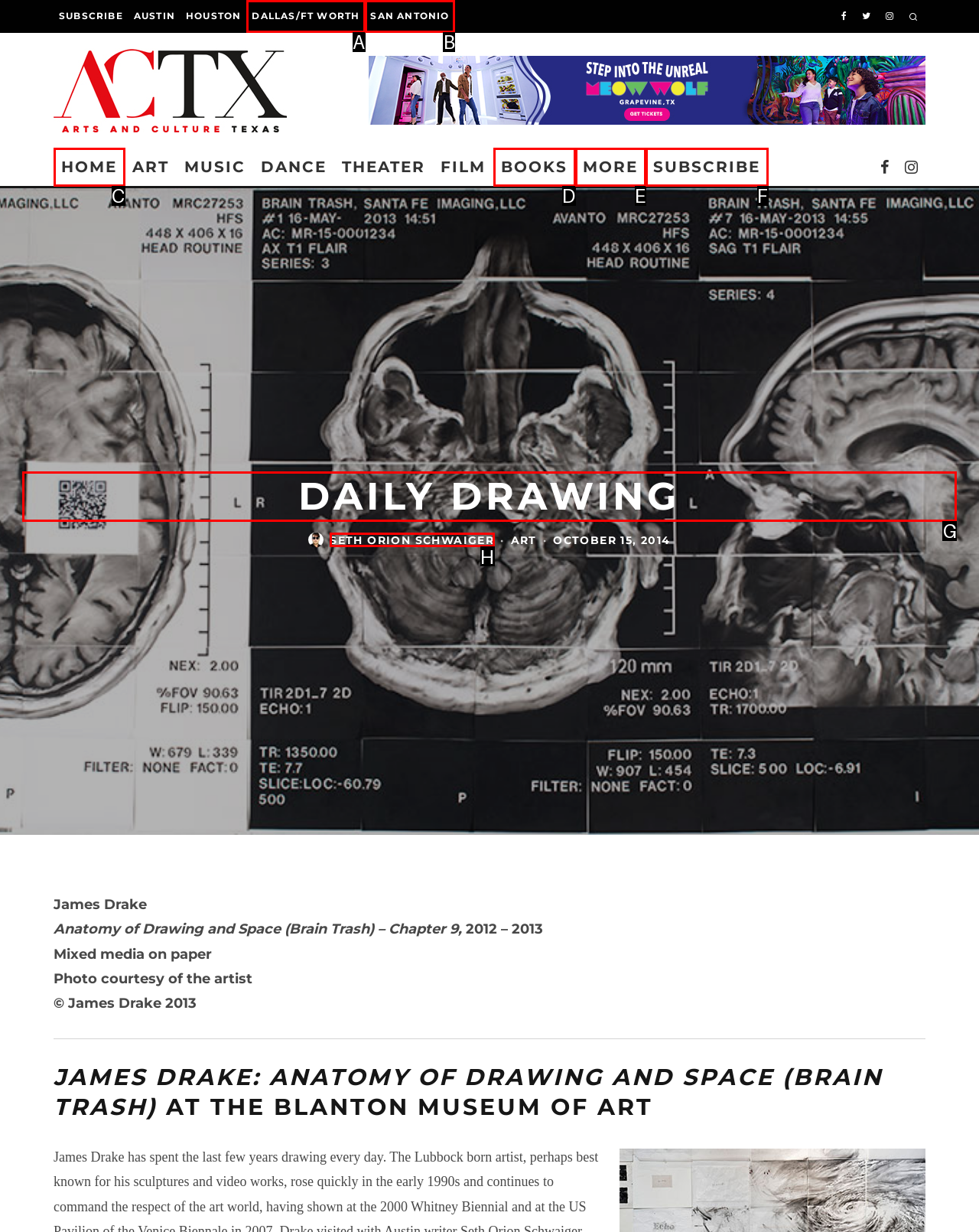Select the correct option from the given choices to perform this task: Check the 'DAILY DRAWING' heading. Provide the letter of that option.

G